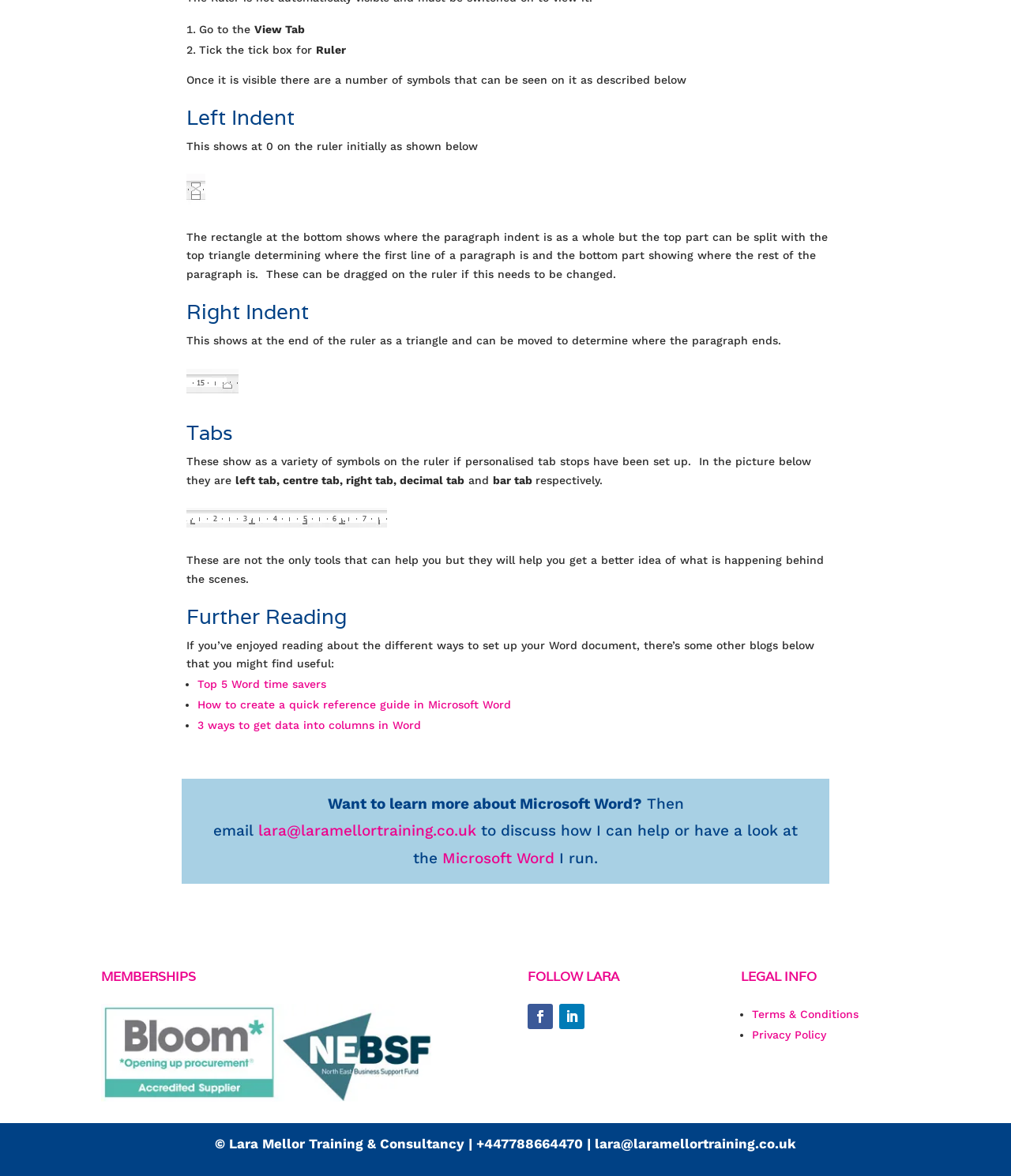Determine the bounding box coordinates of the region that needs to be clicked to achieve the task: "Email lara@laramellortraining.co.uk".

[0.255, 0.699, 0.471, 0.714]